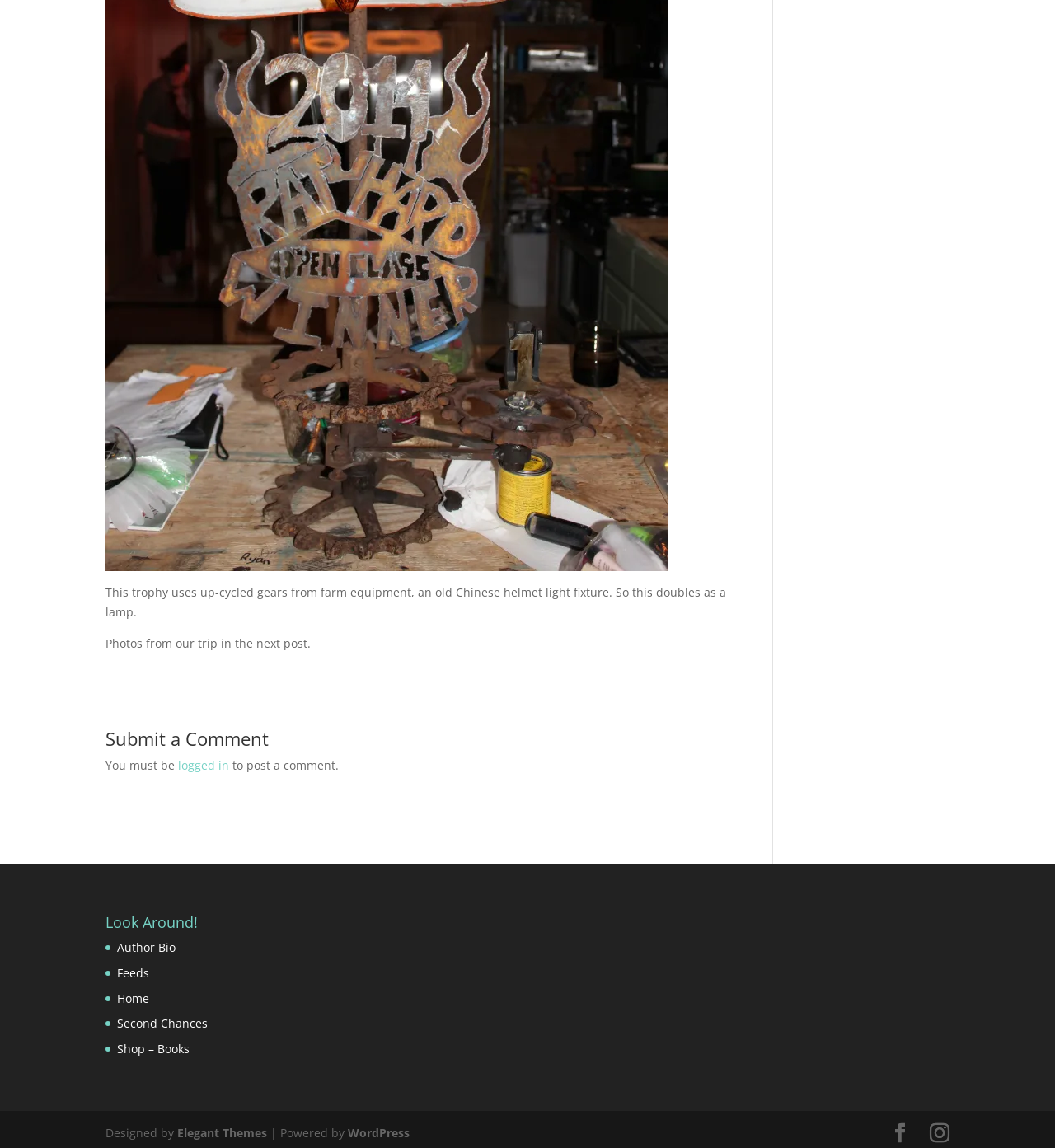Determine the coordinates of the bounding box for the clickable area needed to execute this instruction: "Go to home page".

[0.111, 0.863, 0.141, 0.876]